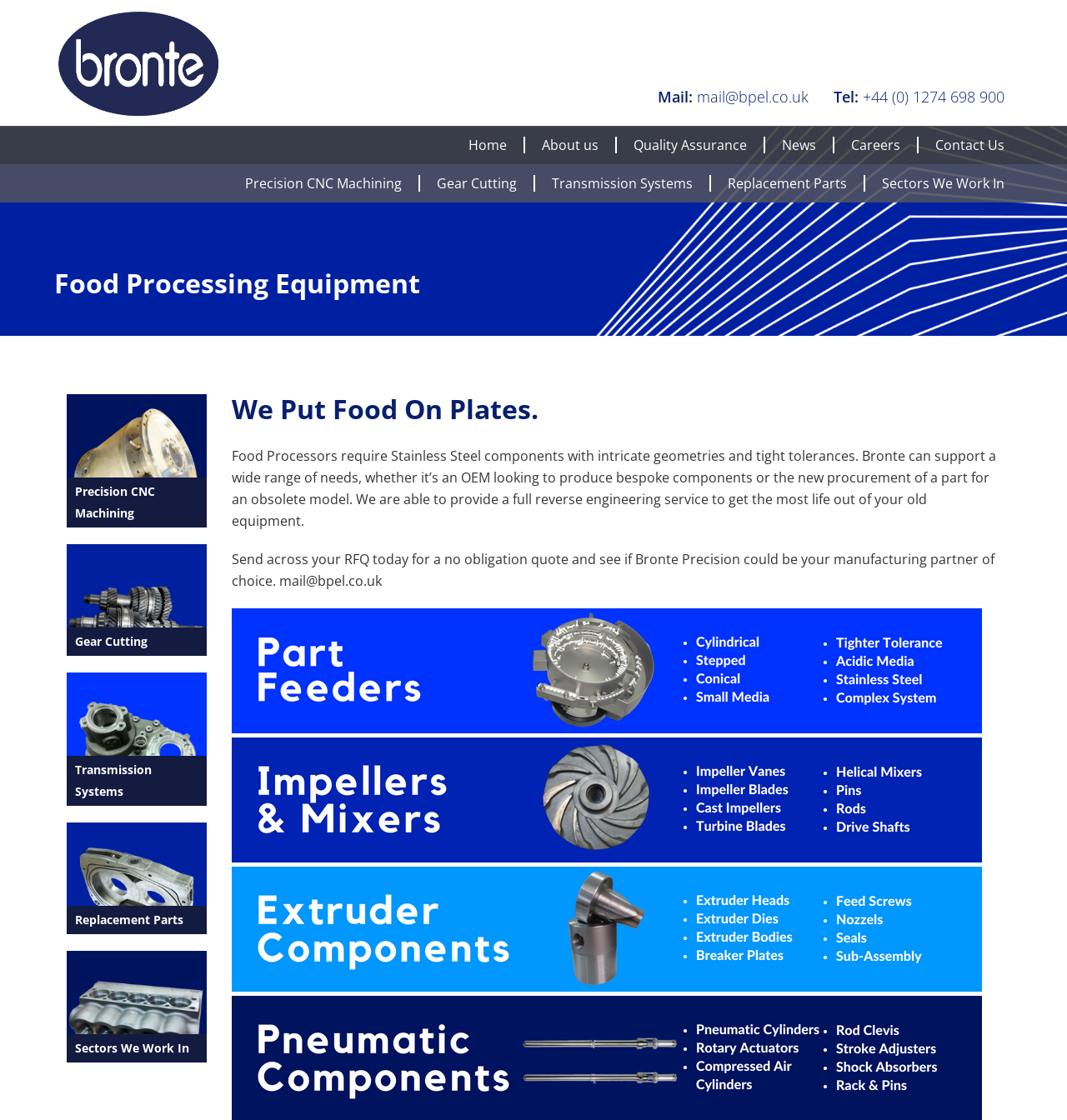Identify the bounding box coordinates of the clickable region required to complete the instruction: "Click the 'Gear Cutting' link". The coordinates should be given as four float numbers within the range of 0 and 1, i.e., [left, top, right, bottom].

[0.409, 0.156, 0.484, 0.171]